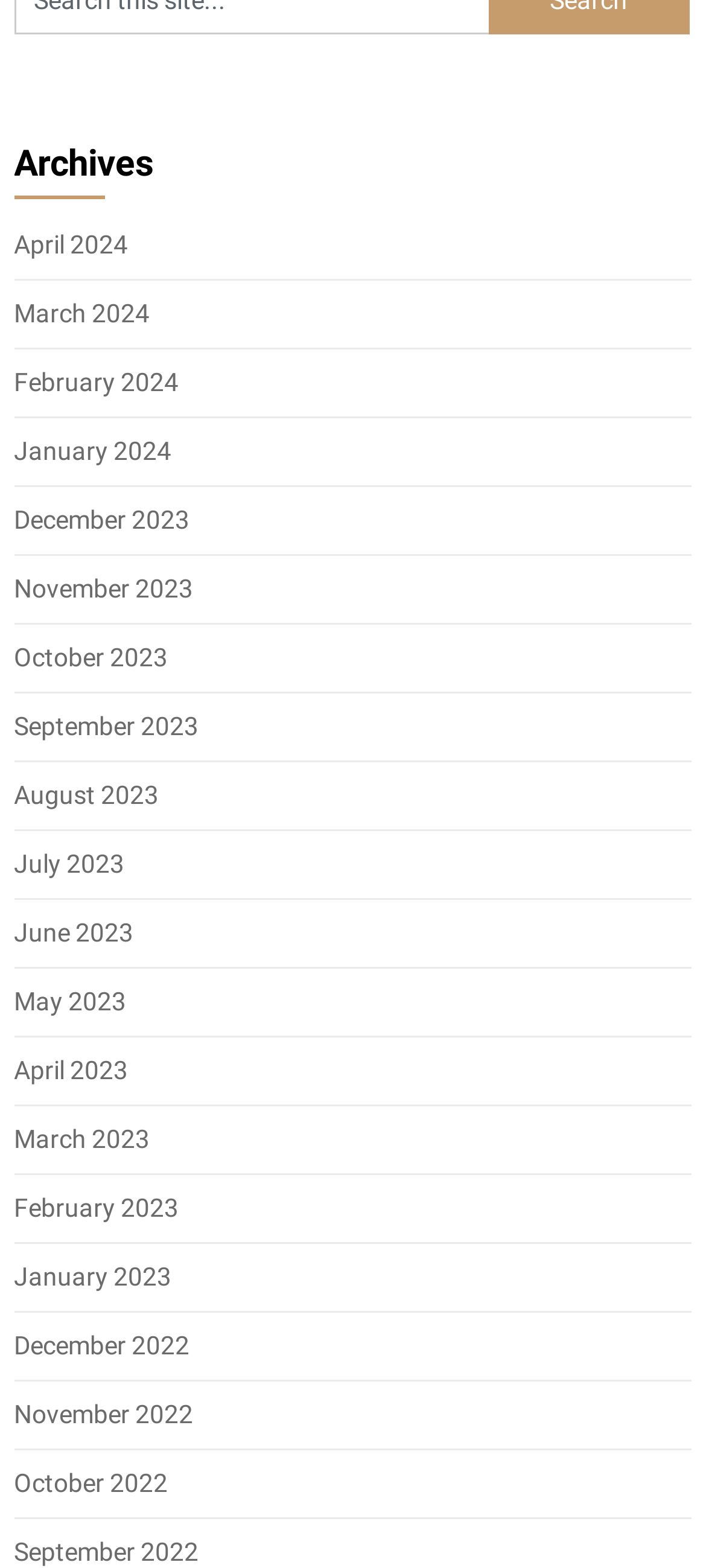Indicate the bounding box coordinates of the clickable region to achieve the following instruction: "browse December 2022 archives."

[0.02, 0.848, 0.269, 0.867]